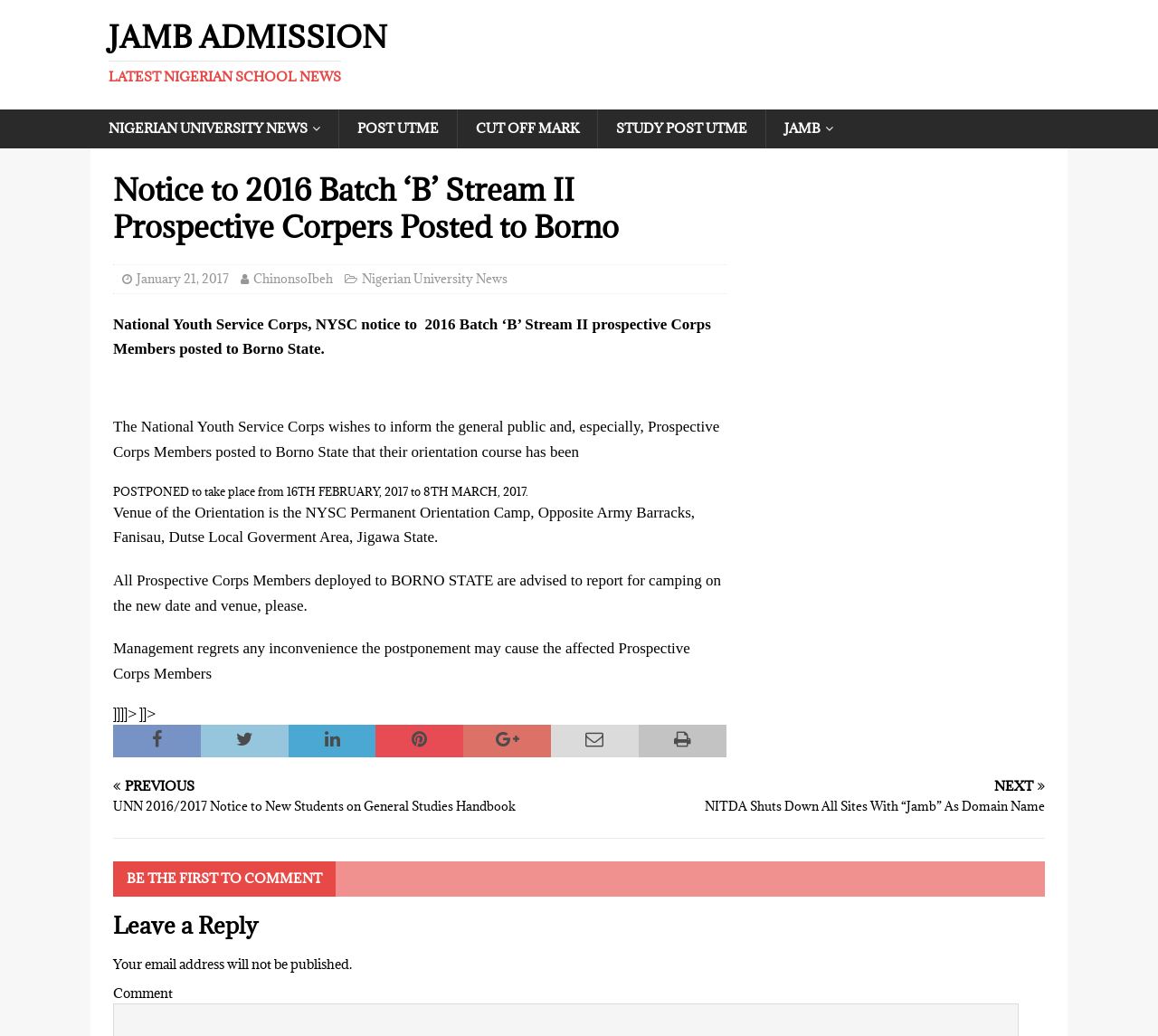What is the notice about? Please answer the question using a single word or phrase based on the image.

NYSC orientation course